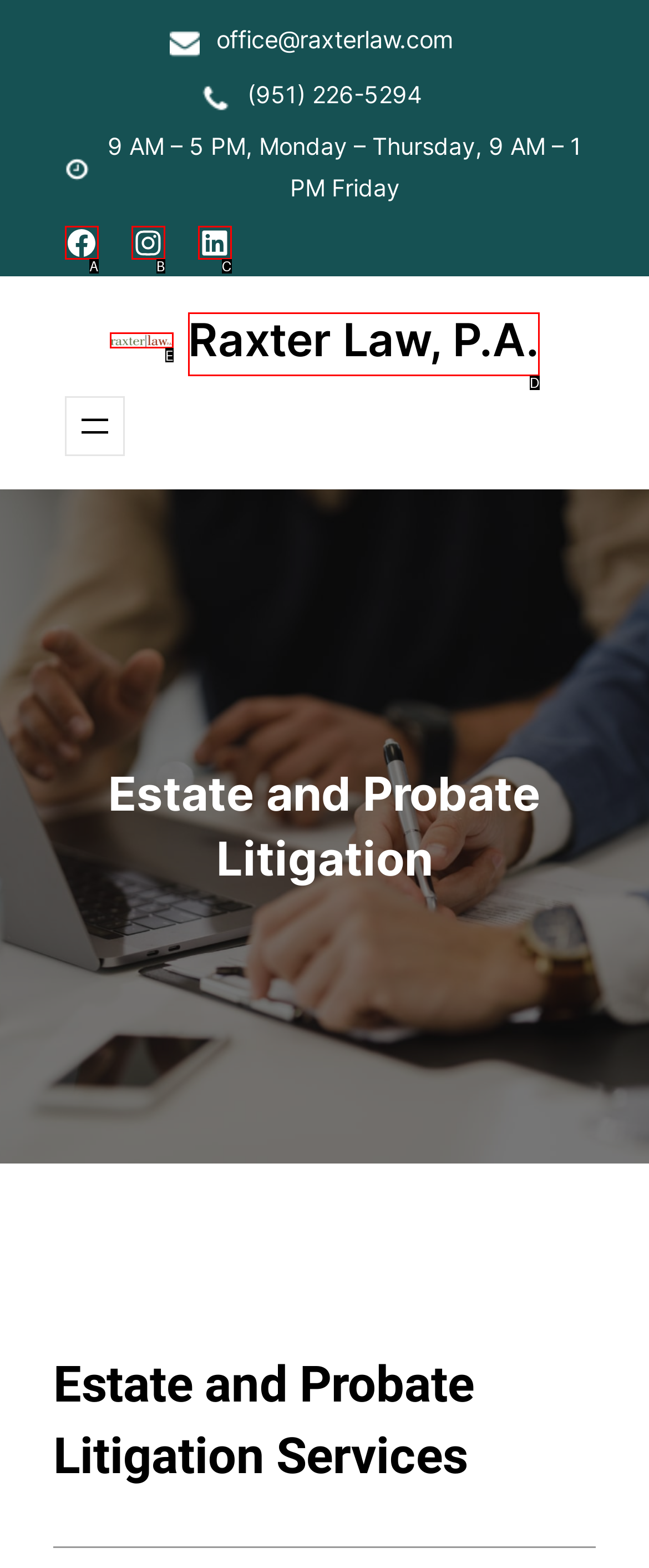Select the letter of the UI element that best matches: Raxter Law LinkedIn
Answer with the letter of the correct option directly.

C